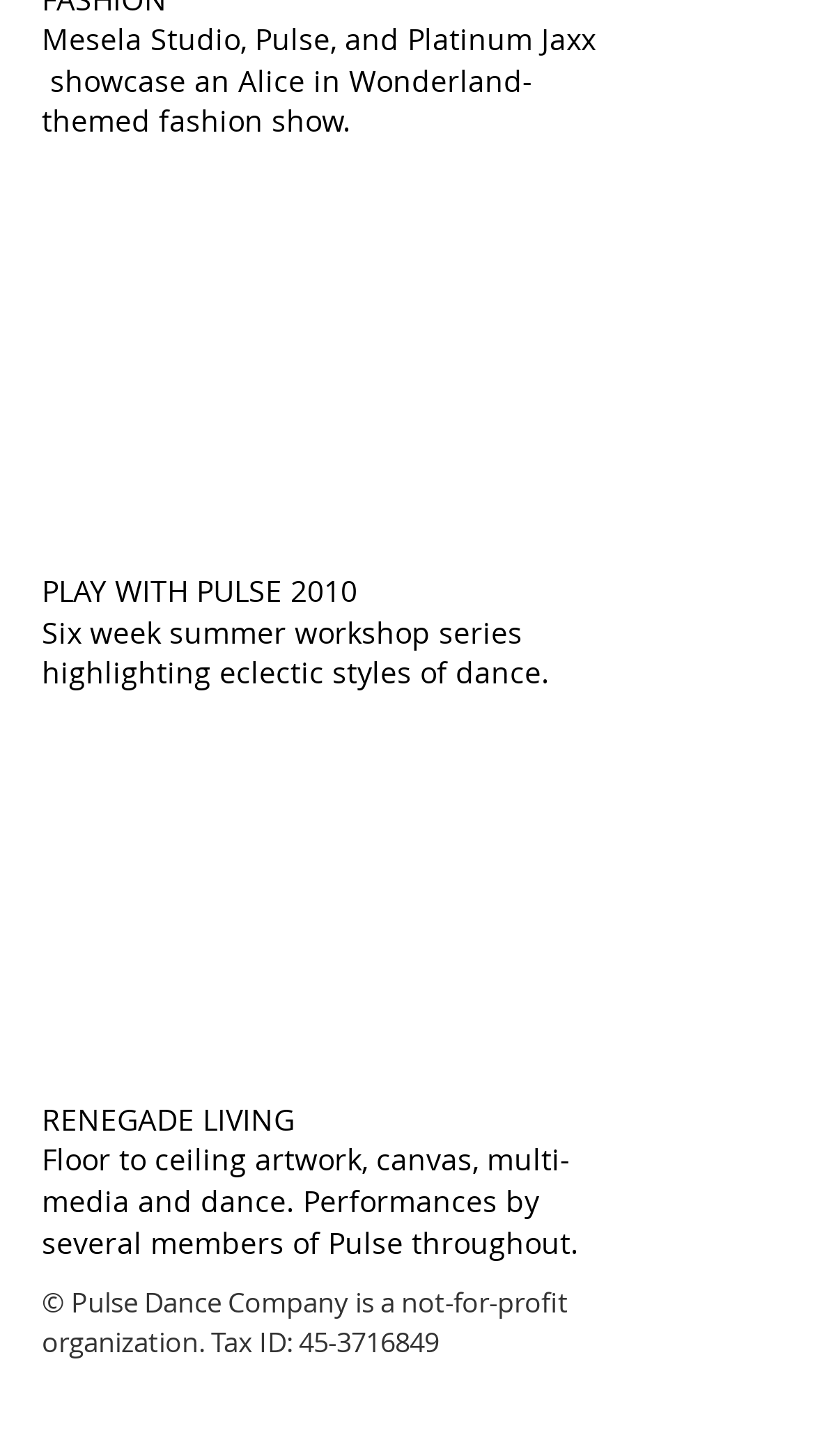Given the element description 45-3716849, specify the bounding box coordinates of the corresponding UI element in the format (top-left x, top-left y, bottom-right x, bottom-right y). All values must be between 0 and 1.

[0.367, 0.909, 0.538, 0.935]